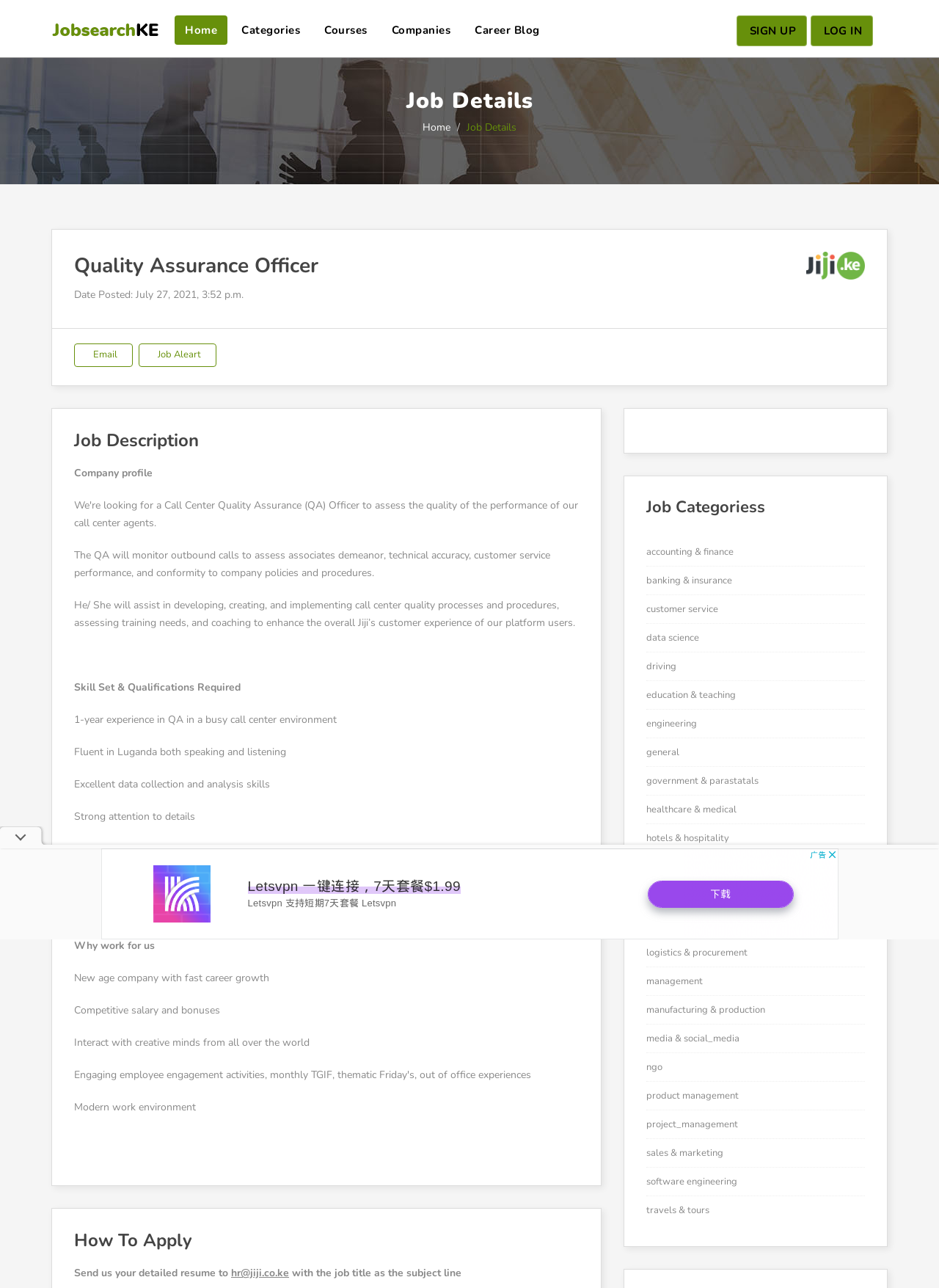Provide the bounding box coordinates of the HTML element described as: "Email". The bounding box coordinates should be four float numbers between 0 and 1, i.e., [left, top, right, bottom].

[0.079, 0.267, 0.141, 0.285]